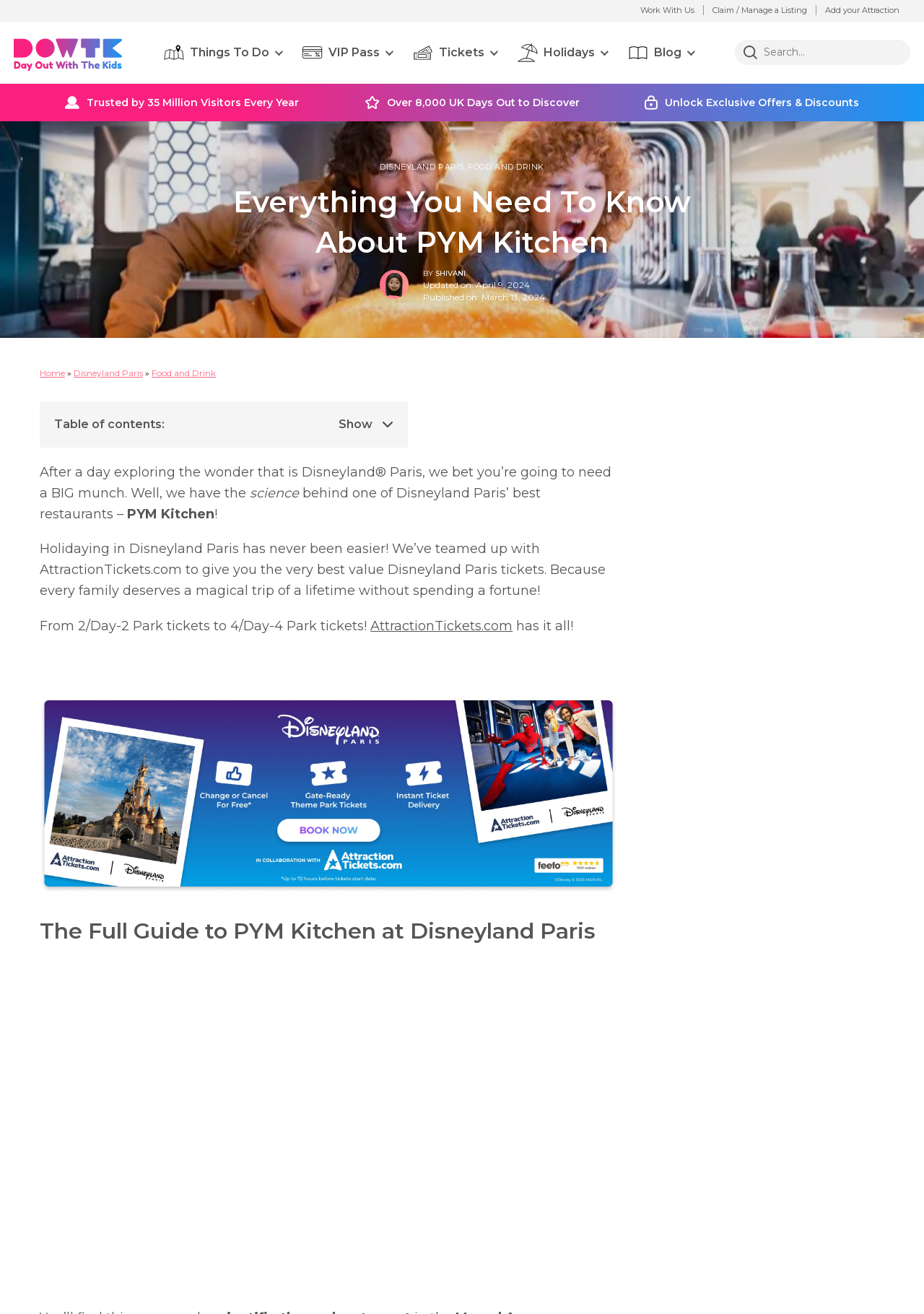What is the author of the webpage?
Using the information from the image, provide a comprehensive answer to the question.

The webpage includes a byline 'BY SHIVANI' near the top, indicating that Shivani is the author of the webpage.